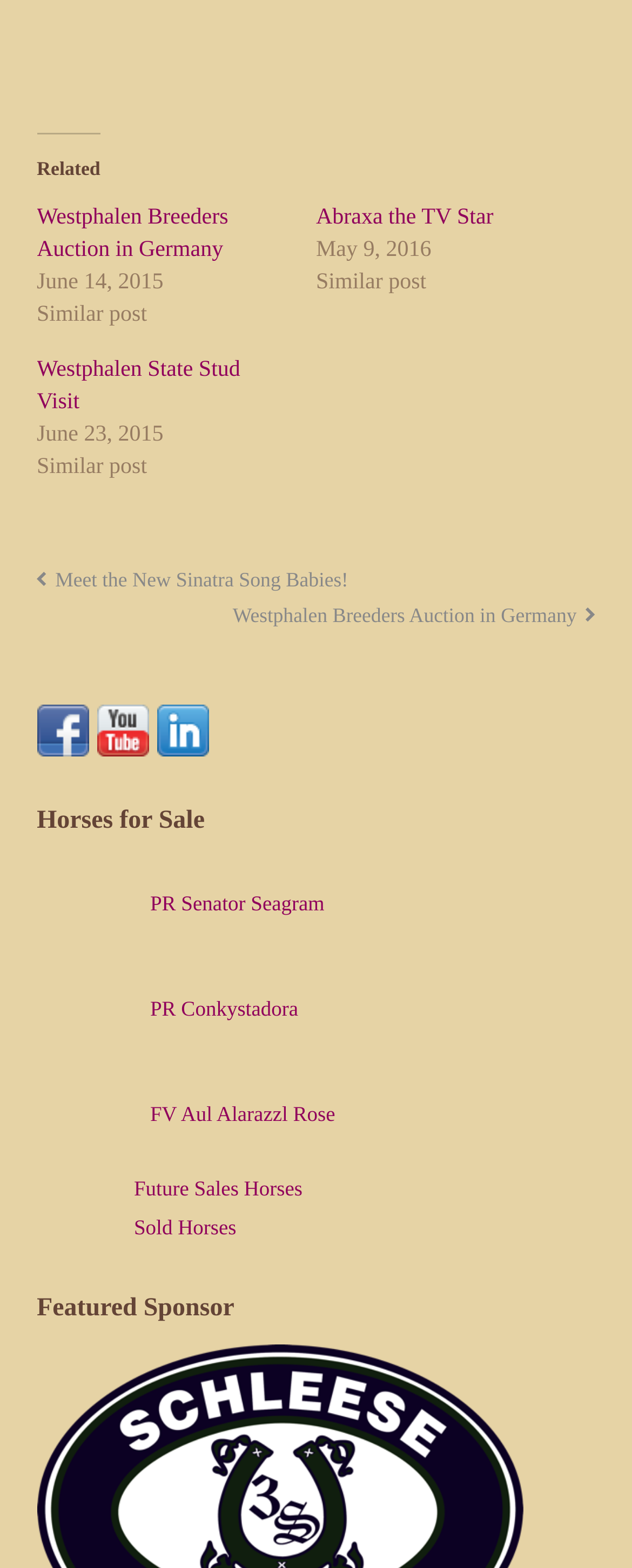How many horse sale links are present?
Please provide a detailed and comprehensive answer to the question.

There are four horse sale links present on the webpage, which are 'PR Senator Seagram', 'PR Conkystadora', 'FV Aul Alarazzl Rose', and 'Future Sales Horses'.